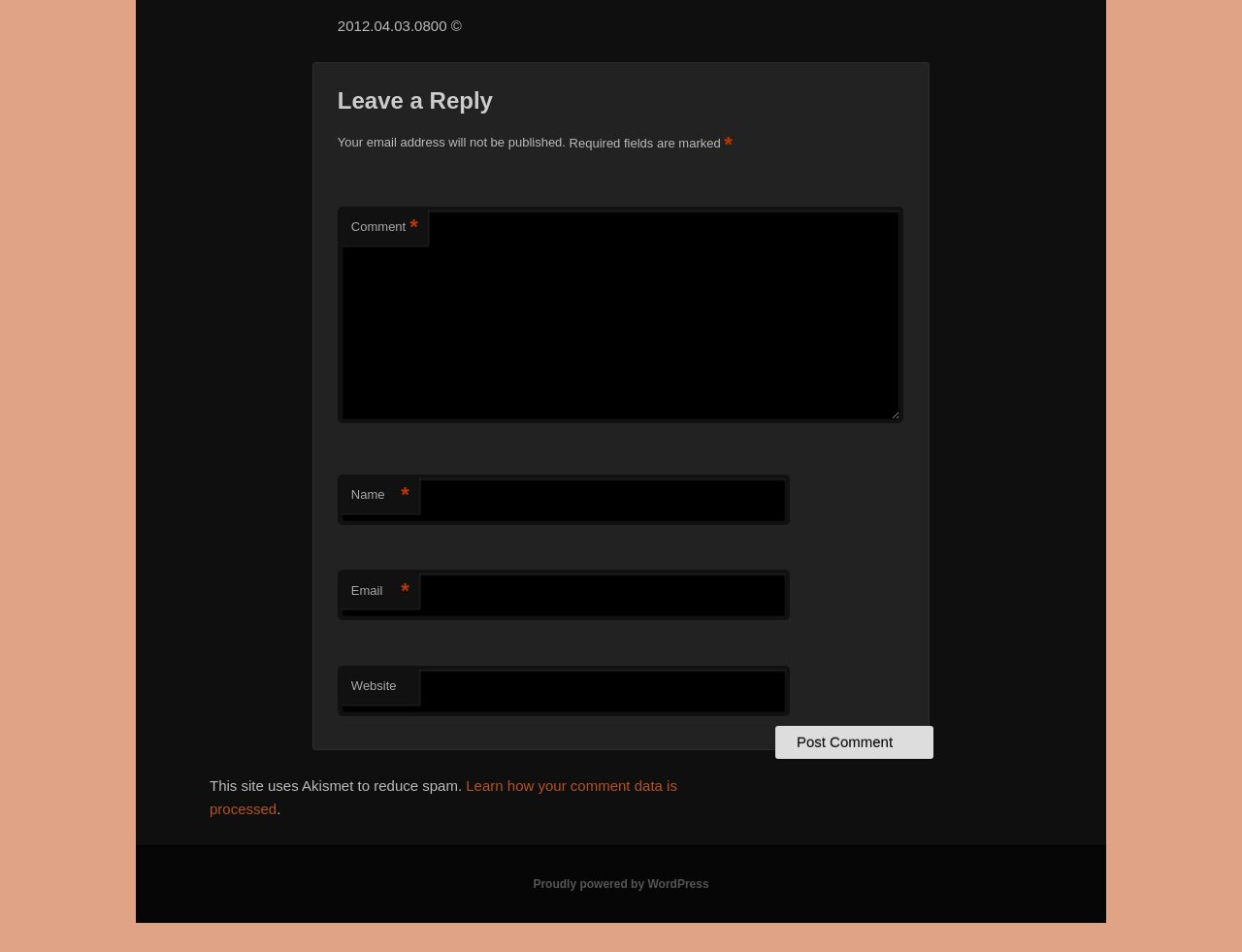Provide a short answer to the following question with just one word or phrase: What is required to leave a comment?

Name, email, and comment